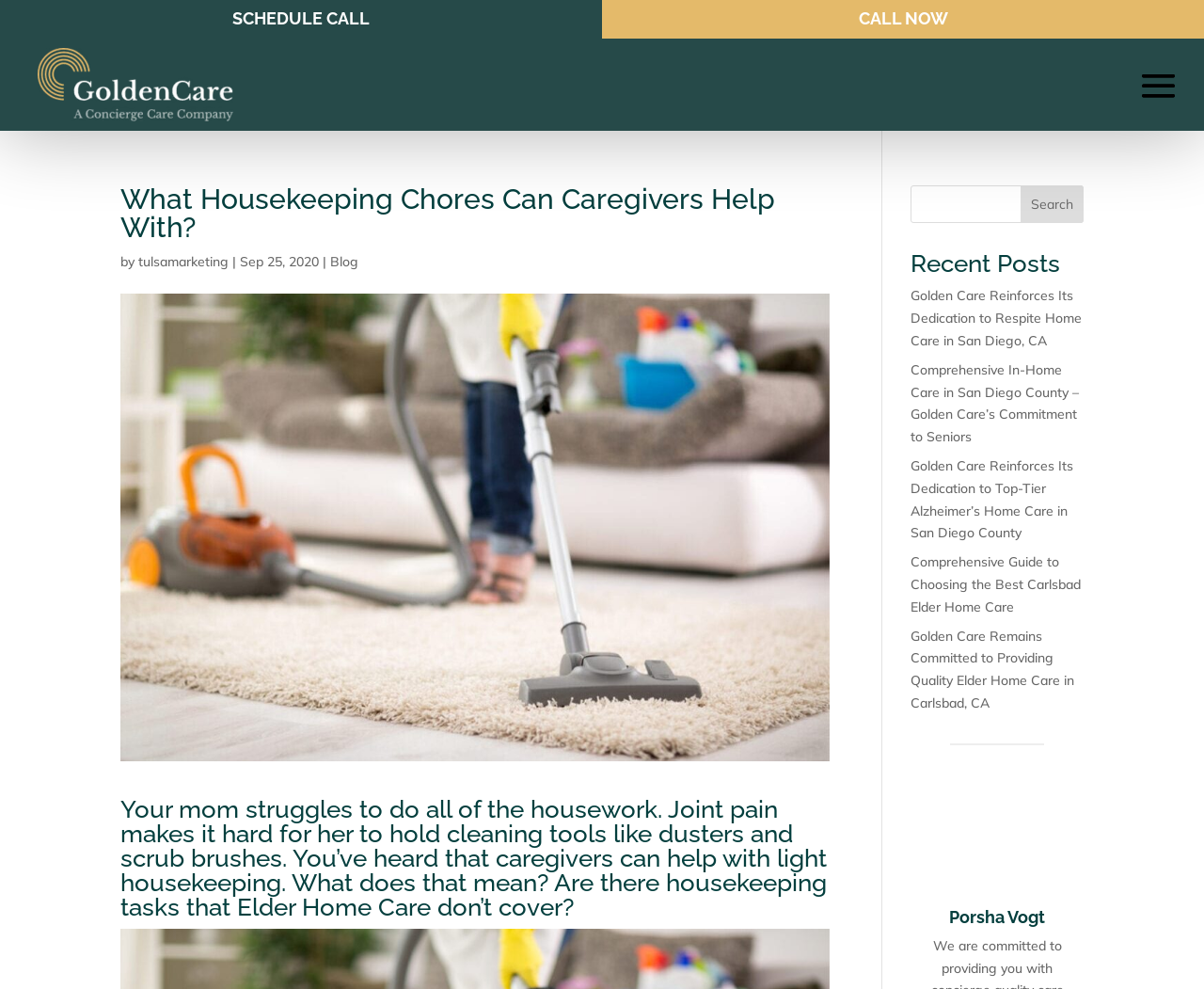Predict the bounding box of the UI element based on the description: "Assign A ‘Task Deputy’". The coordinates should be four float numbers between 0 and 1, formatted as [left, top, right, bottom].

None